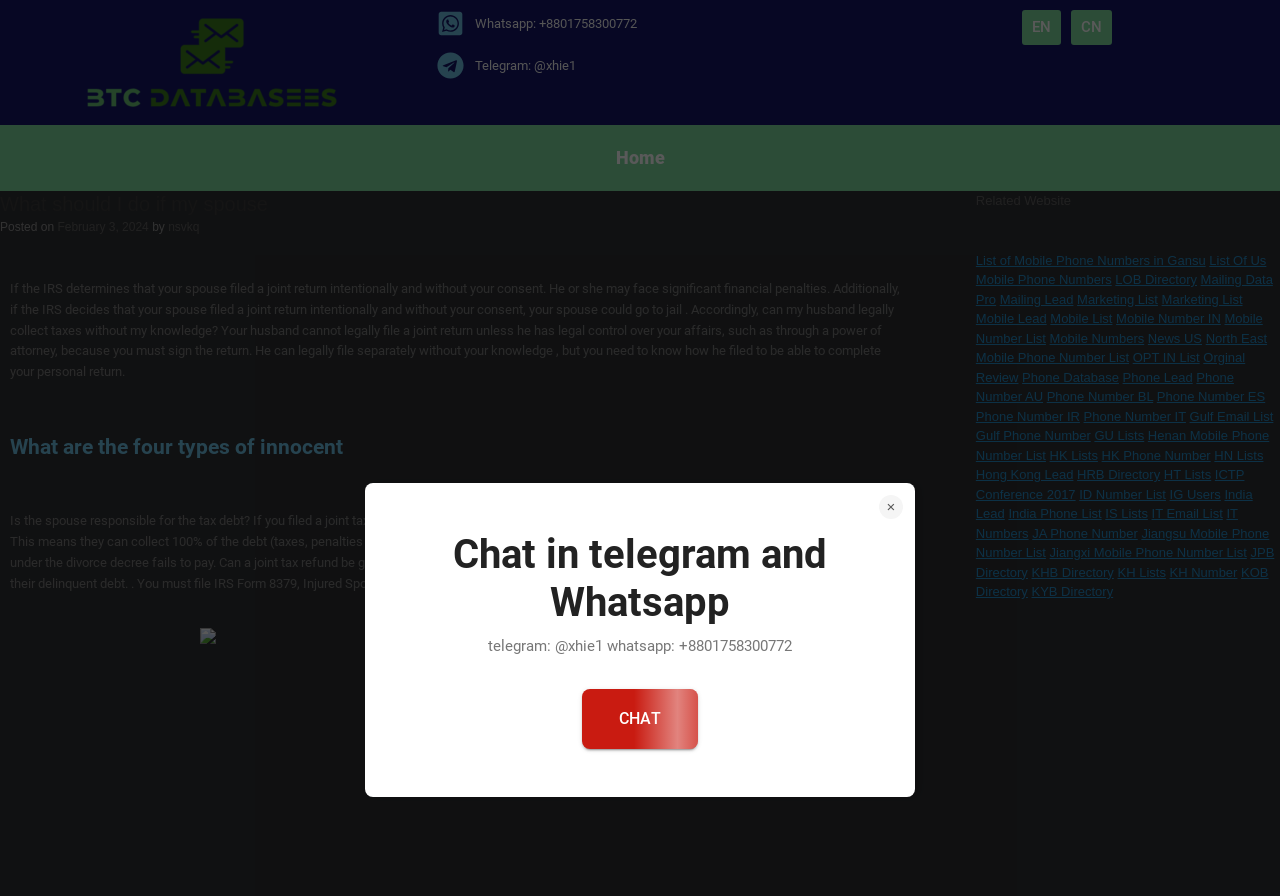Find the bounding box coordinates for the area that must be clicked to perform this action: "Switch to English language".

[0.798, 0.011, 0.829, 0.05]